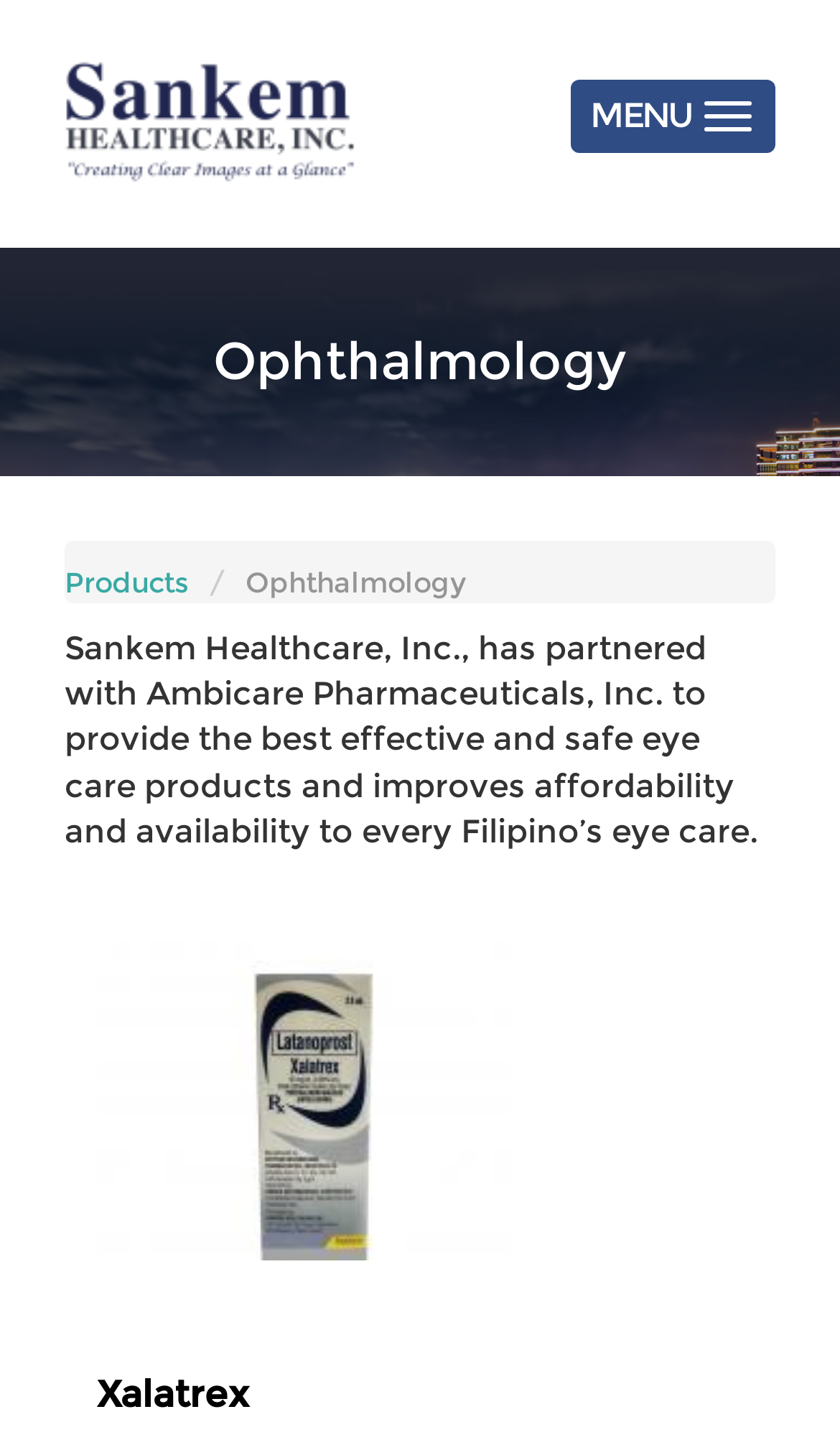What is the field of expertise of Sankem Healthcare, Inc.?
Provide a detailed and extensive answer to the question.

The field of expertise can be inferred from the heading element with the text 'Ophthalmology', which is a branch of medicine that deals with the diagnosis, treatment, and surgery of eye disorders.